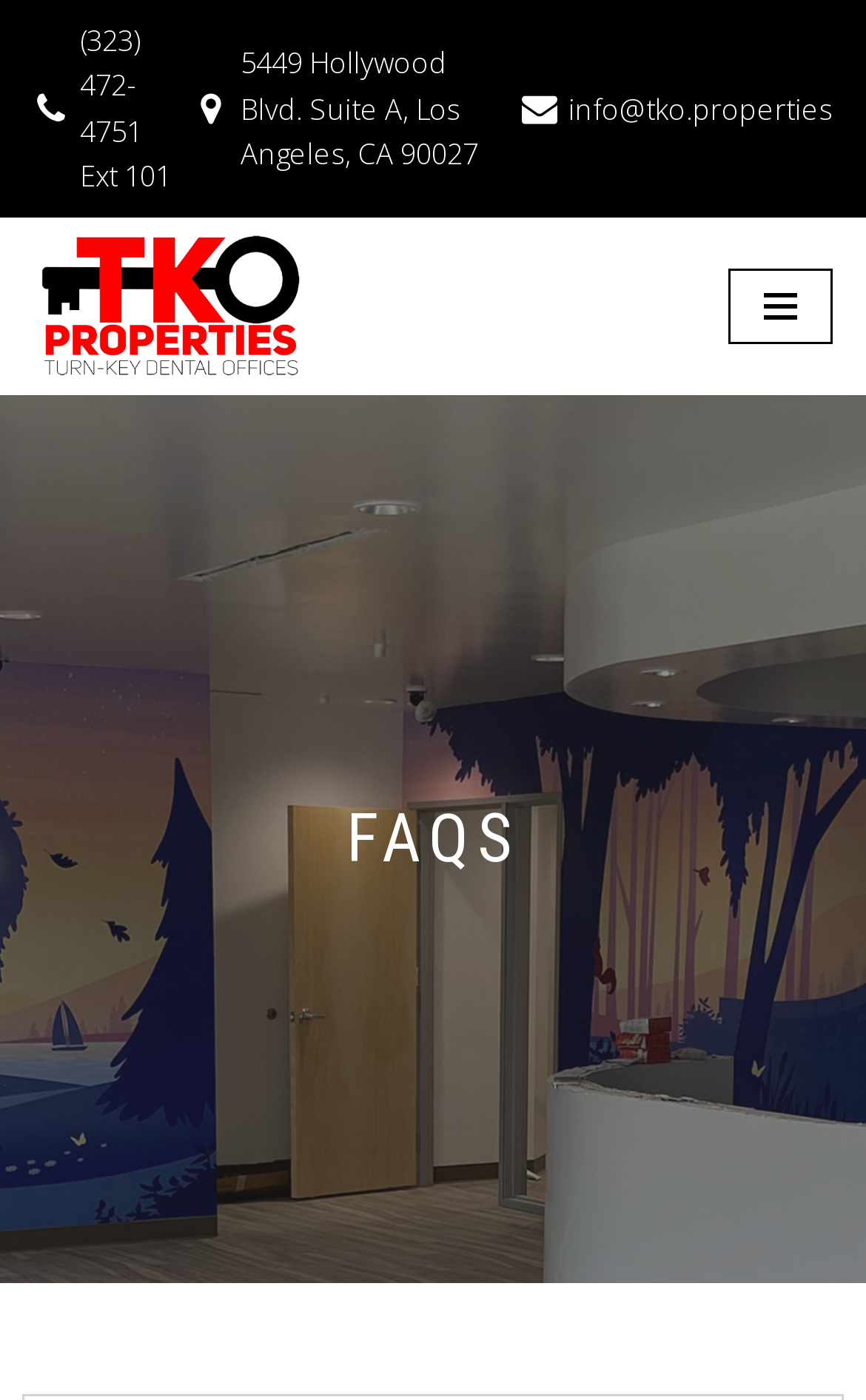Provide the bounding box coordinates for the UI element described in this sentence: "Skip to content". The coordinates should be four float values between 0 and 1, i.e., [left, top, right, bottom].

[0.0, 0.051, 0.077, 0.082]